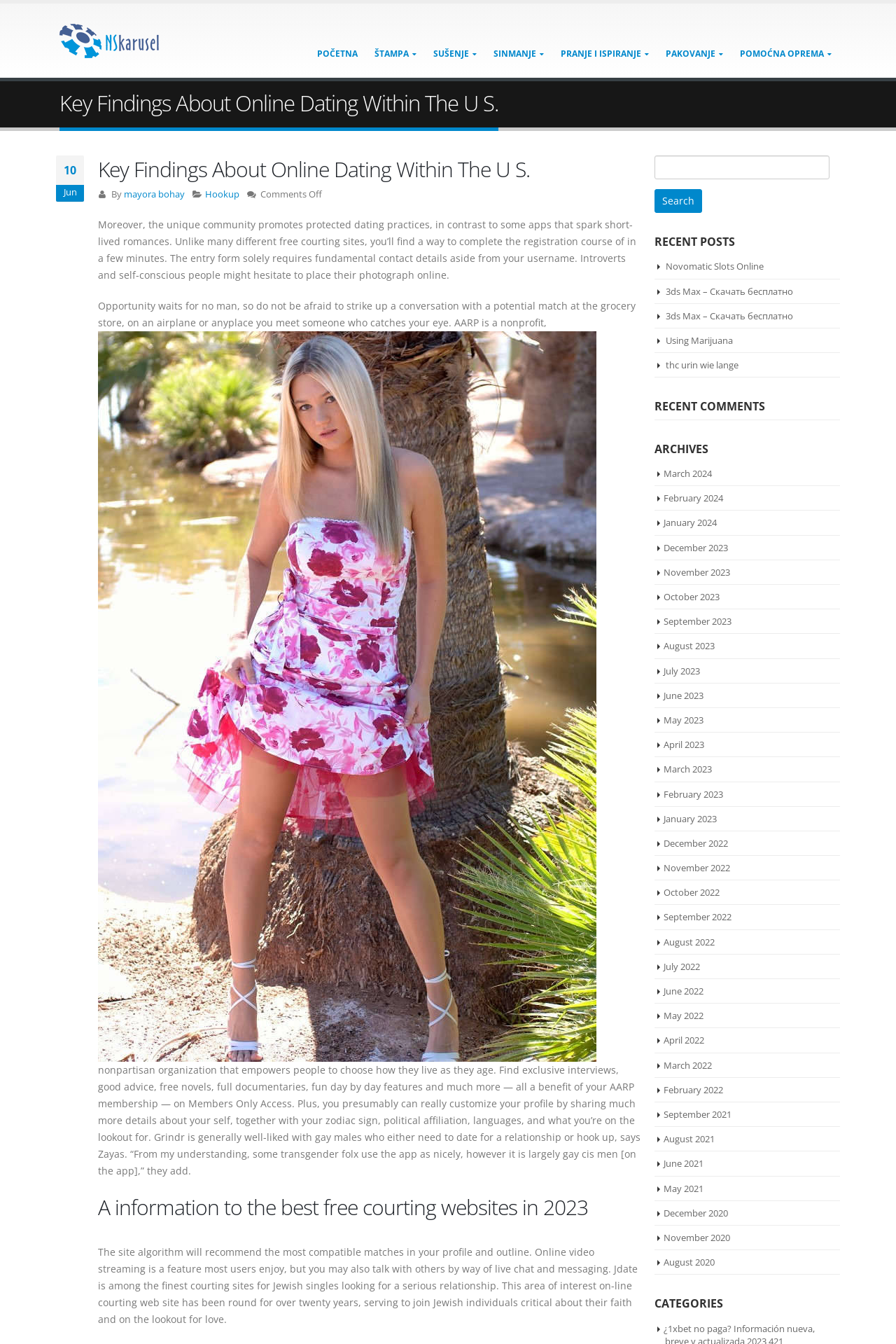Detail the various sections and features present on the webpage.

The webpage is about online dating, specifically discussing key findings within the US. At the top, there is a navigation menu with links to different sections, including "POČETNA", "ŠTAMPA", "SUŠENJE", "SINMANJE", "PRANJE I ISPIRANJE", "PAKOVANJE", and "POMOĆNA OPREMA". 

Below the navigation menu, there is a heading that reads "Key Findings About Online Dating Within The U S." followed by a subheading with the date "Jun" and the author's name "mayora bohay". There is also a link to "Hookup" and a comment section with the text "Comments Off".

The main content of the webpage is divided into sections. The first section discusses online dating practices, highlighting the importance of safety and the benefits of using certain dating apps. There is also a mention of AARP, a nonprofit organization that empowers people to choose how they live as they age.

The next section is a guide to the best free dating websites in 2023, which includes Jdate, a niche online dating site for Jewish singles looking for a serious relationship. The section also mentions online video streaming as a feature of some dating sites.

On the right side of the webpage, there are several complementary sections. One section has a search bar with a placeholder text "Search for:". Below the search bar, there is a list of recent posts with links to different articles, including "Novomatic Slots Online", "3ds Max – Скачать бесплатно", and "Using Marijuana".

Another section is dedicated to recent comments, and below that, there is an archives section with links to different months and years, ranging from March 2024 to December 2020. Finally, there is a categories section with no links or content.